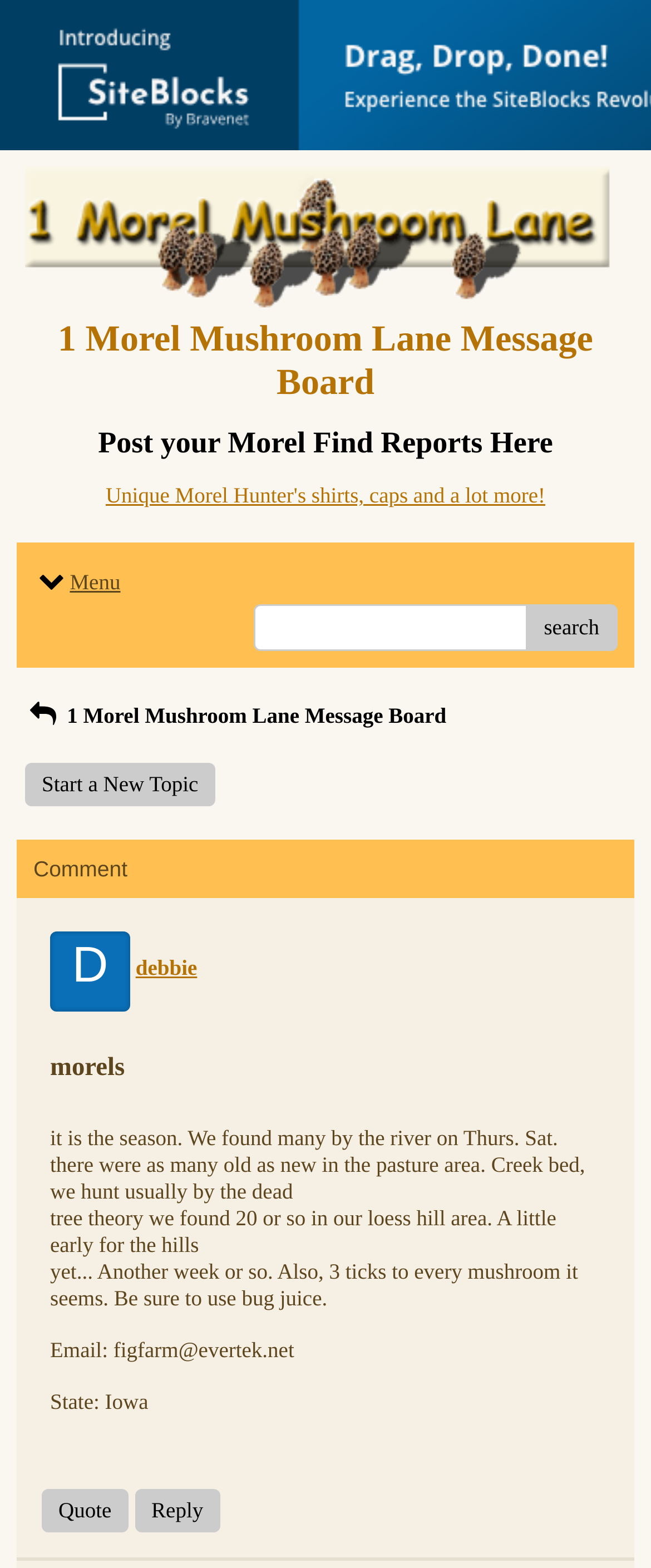Identify the bounding box of the UI element that matches this description: "alt="Return to Website"".

[0.038, 0.189, 0.962, 0.205]